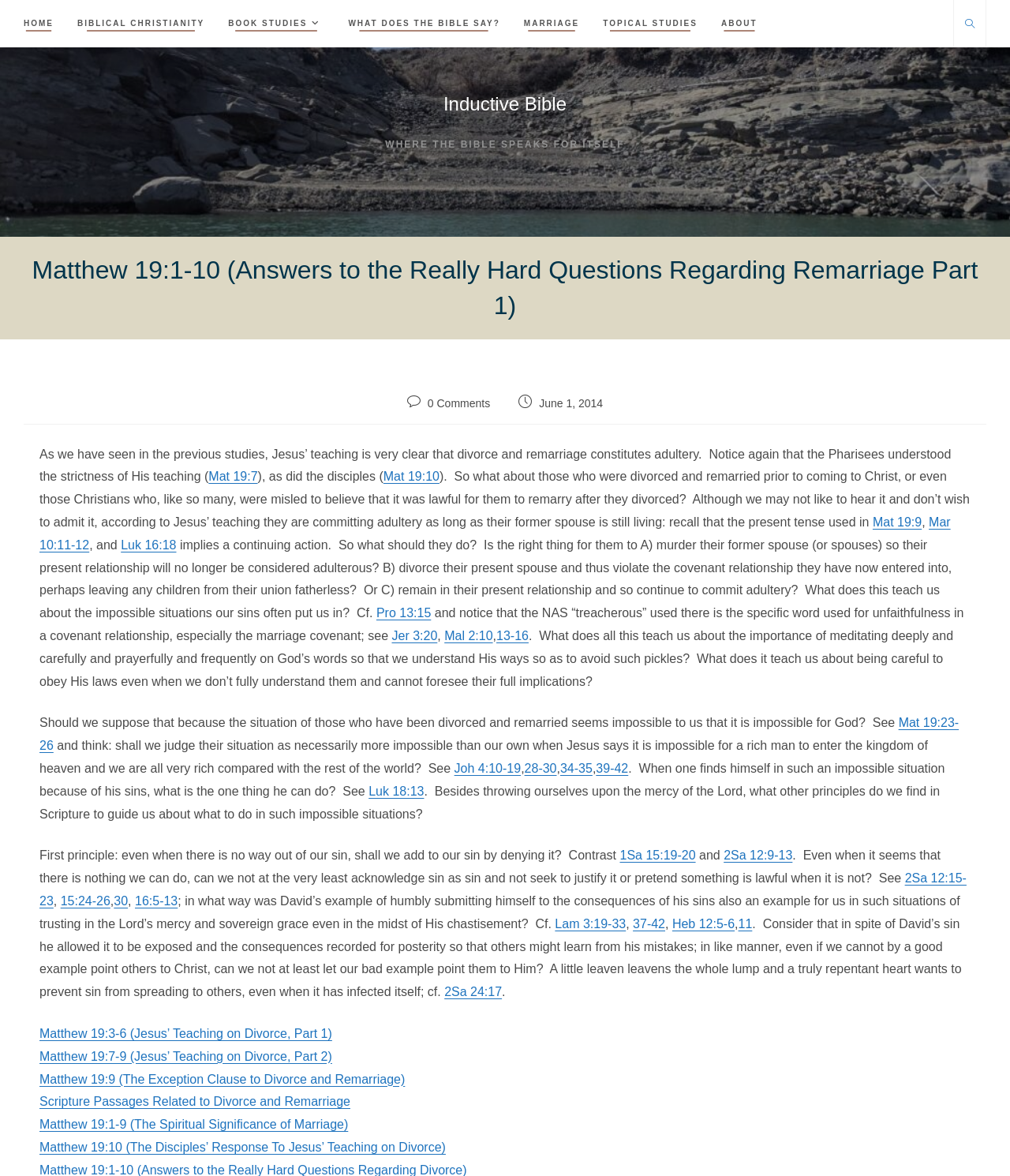Can you find and provide the main heading text of this webpage?

Matthew 19:1-10 (Answers to the Really Hard Questions Regarding Remarriage Part 1)